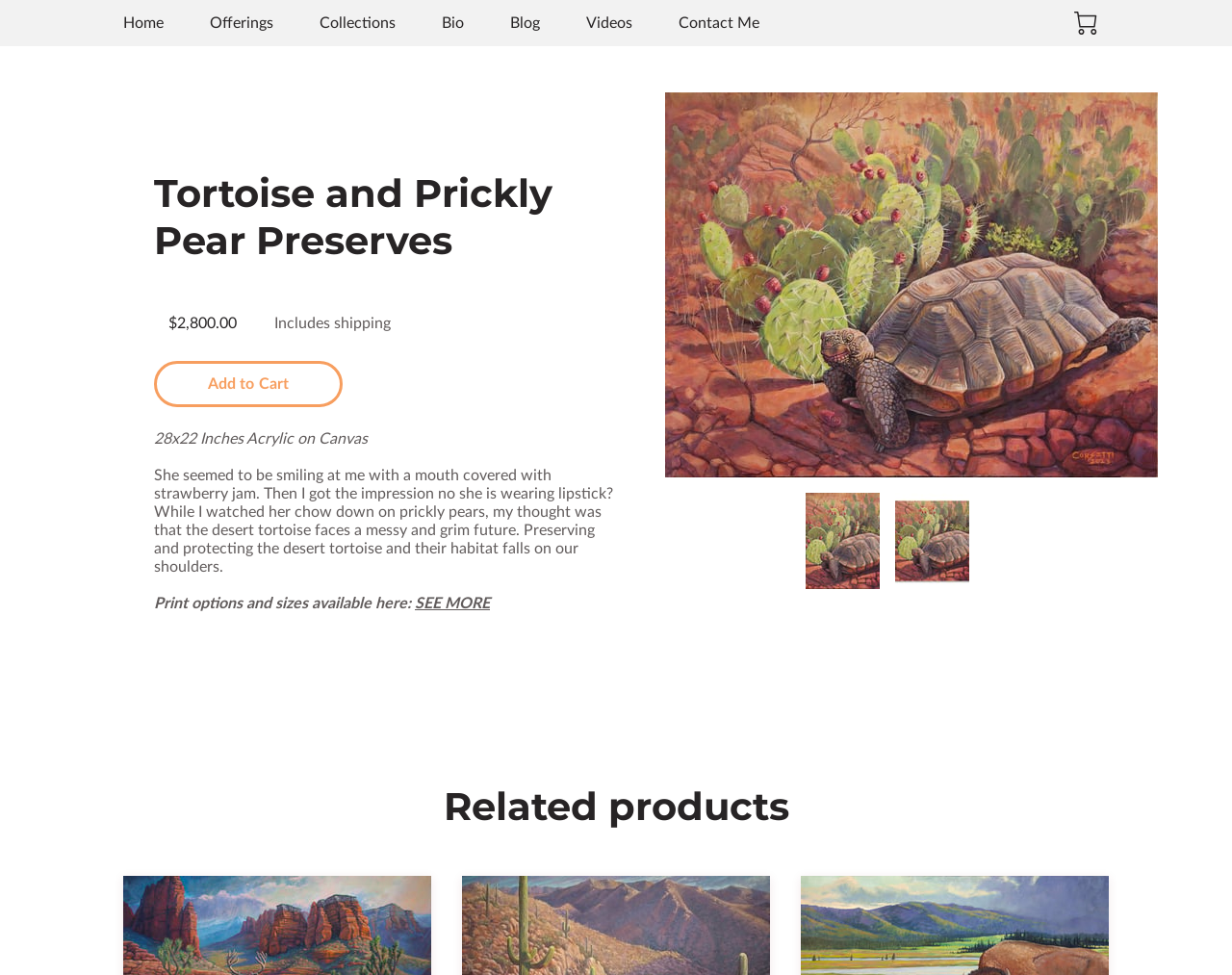Predict the bounding box coordinates of the area that should be clicked to accomplish the following instruction: "Add to Cart". The bounding box coordinates should consist of four float numbers between 0 and 1, i.e., [left, top, right, bottom].

[0.125, 0.37, 0.278, 0.418]